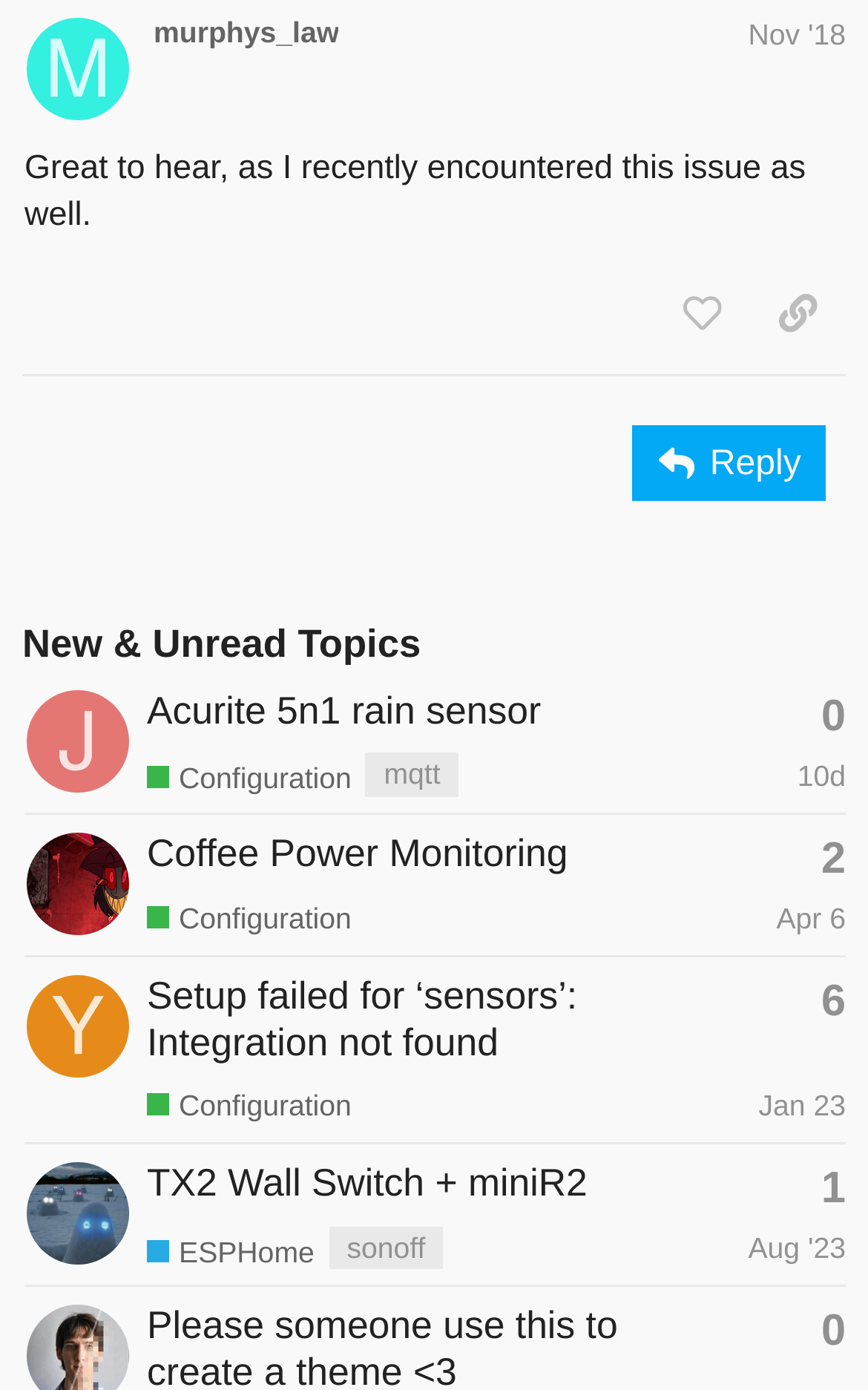Show the bounding box coordinates of the element that should be clicked to complete the task: "Like this post".

[0.753, 0.195, 0.864, 0.256]